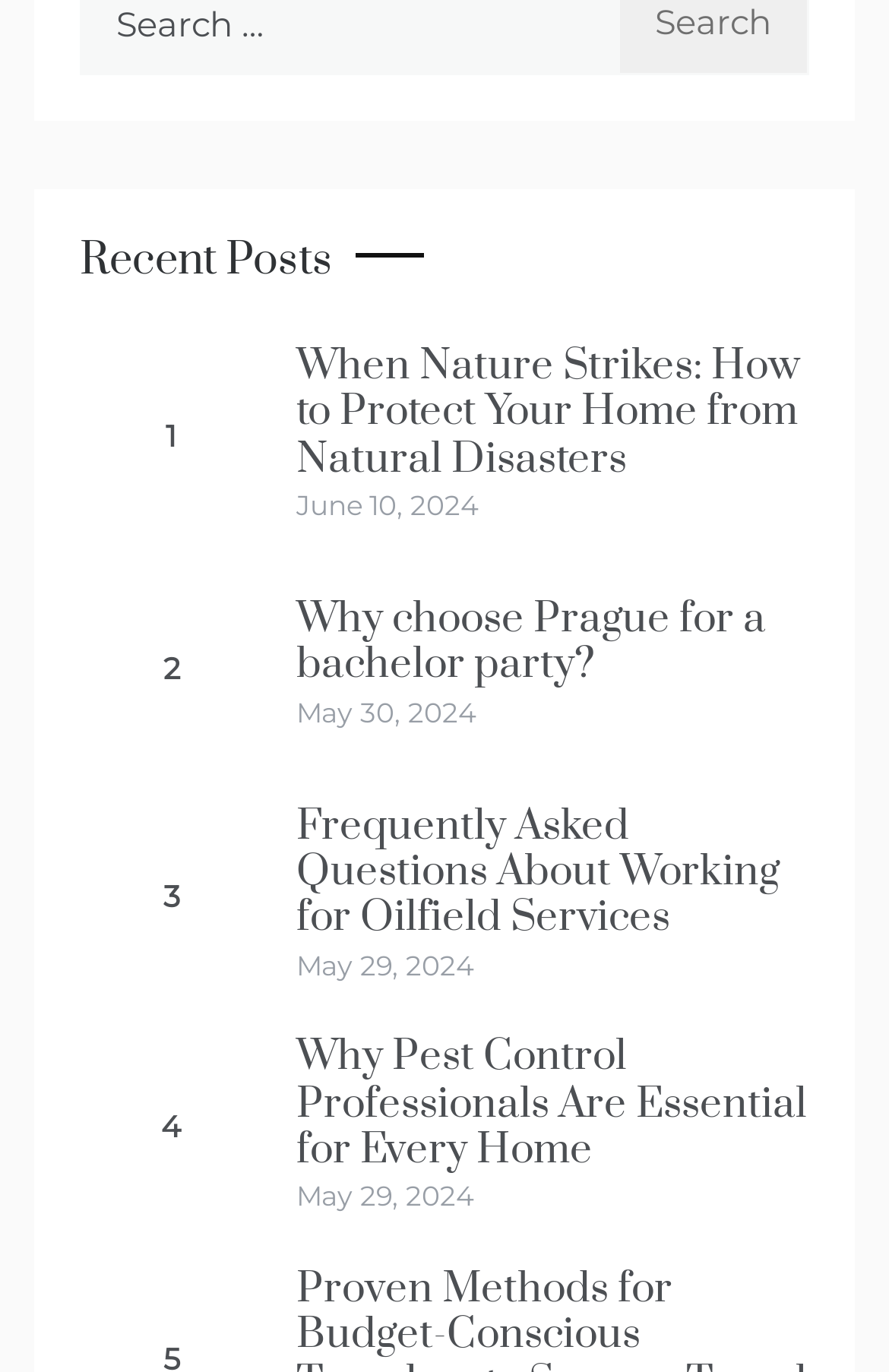Based on what you see in the screenshot, provide a thorough answer to this question: What is the topic of the last post?

The last post is identified by its heading element, which contains the text 'Why Pest Control Professionals Are Essential for Every Home'. This title suggests that the topic of the post is related to pest control.